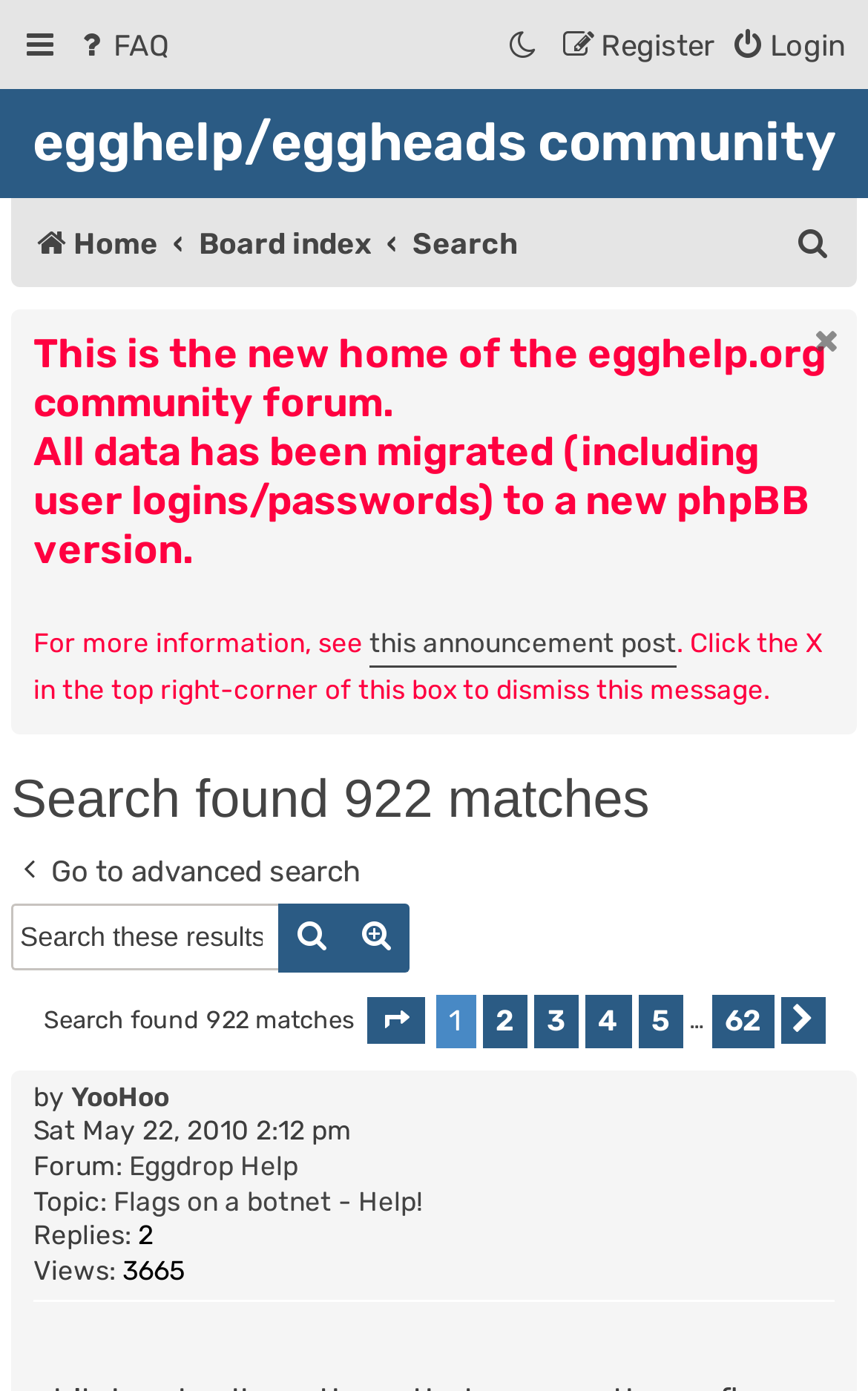Find and indicate the bounding box coordinates of the region you should select to follow the given instruction: "Go to page 2".

[0.555, 0.715, 0.606, 0.753]